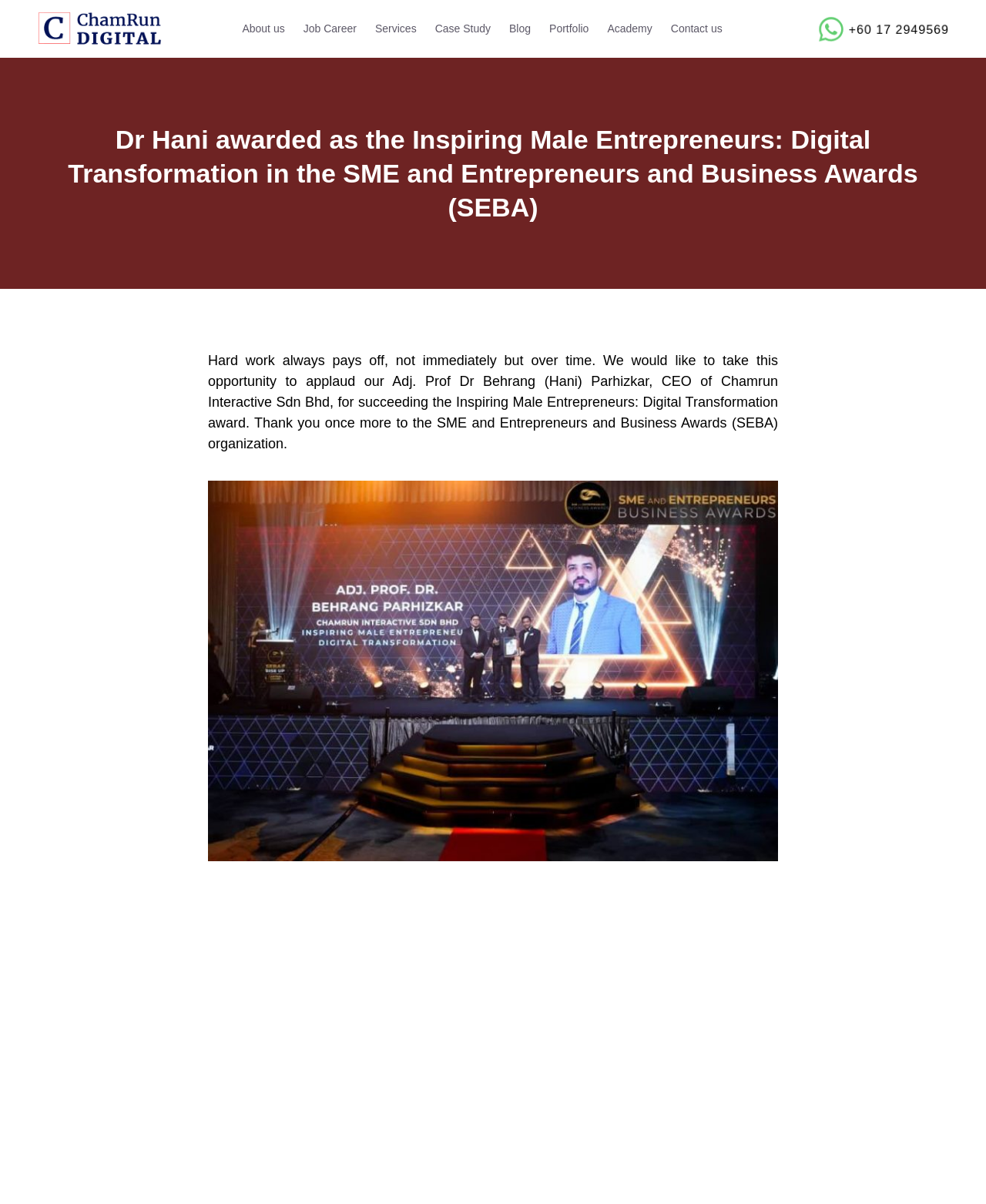Provide the bounding box coordinates of the HTML element described by the text: "alt="ChamRun Digital Marketing Logo"".

[0.031, 0.01, 0.172, 0.038]